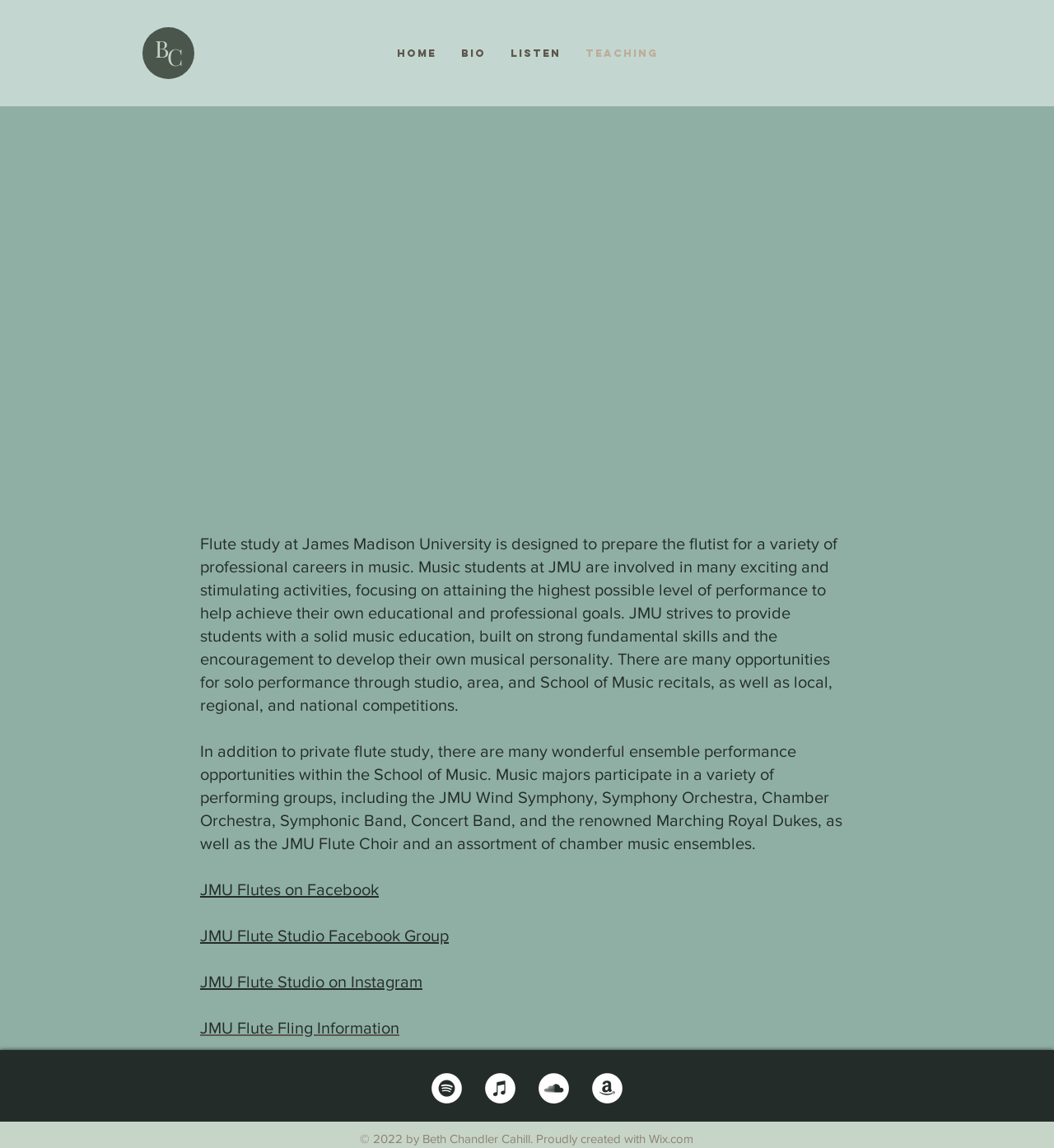What is the name of the social media platform with an icon in the social bar?
Based on the image, answer the question in a detailed manner.

The social bar is located at the bottom of the webpage and contains four icons. The first icon is for Spotify, which is a music streaming platform.